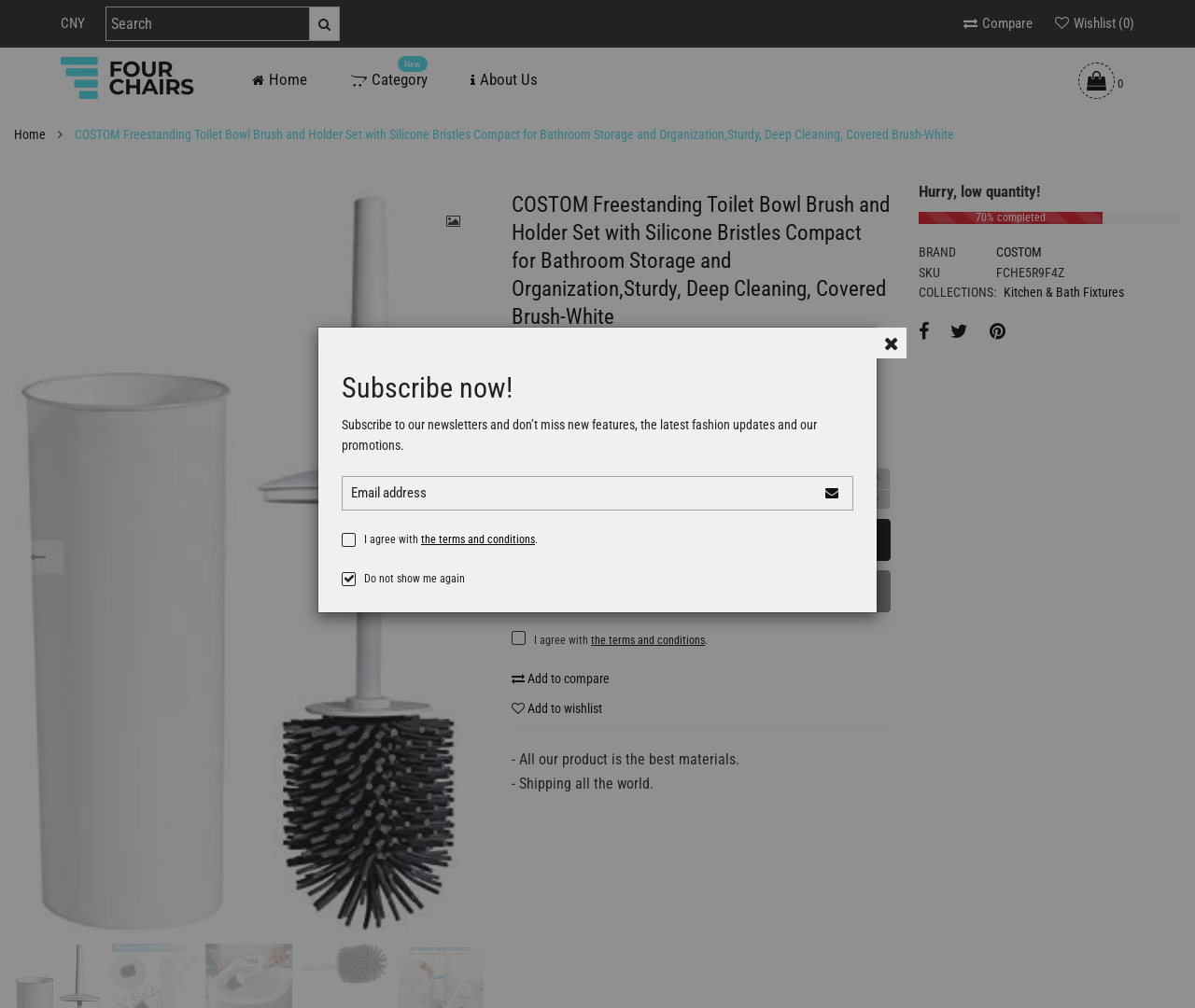Given the description "Home", provide the bounding box coordinates of the corresponding UI element.

[0.211, 0.069, 0.257, 0.09]